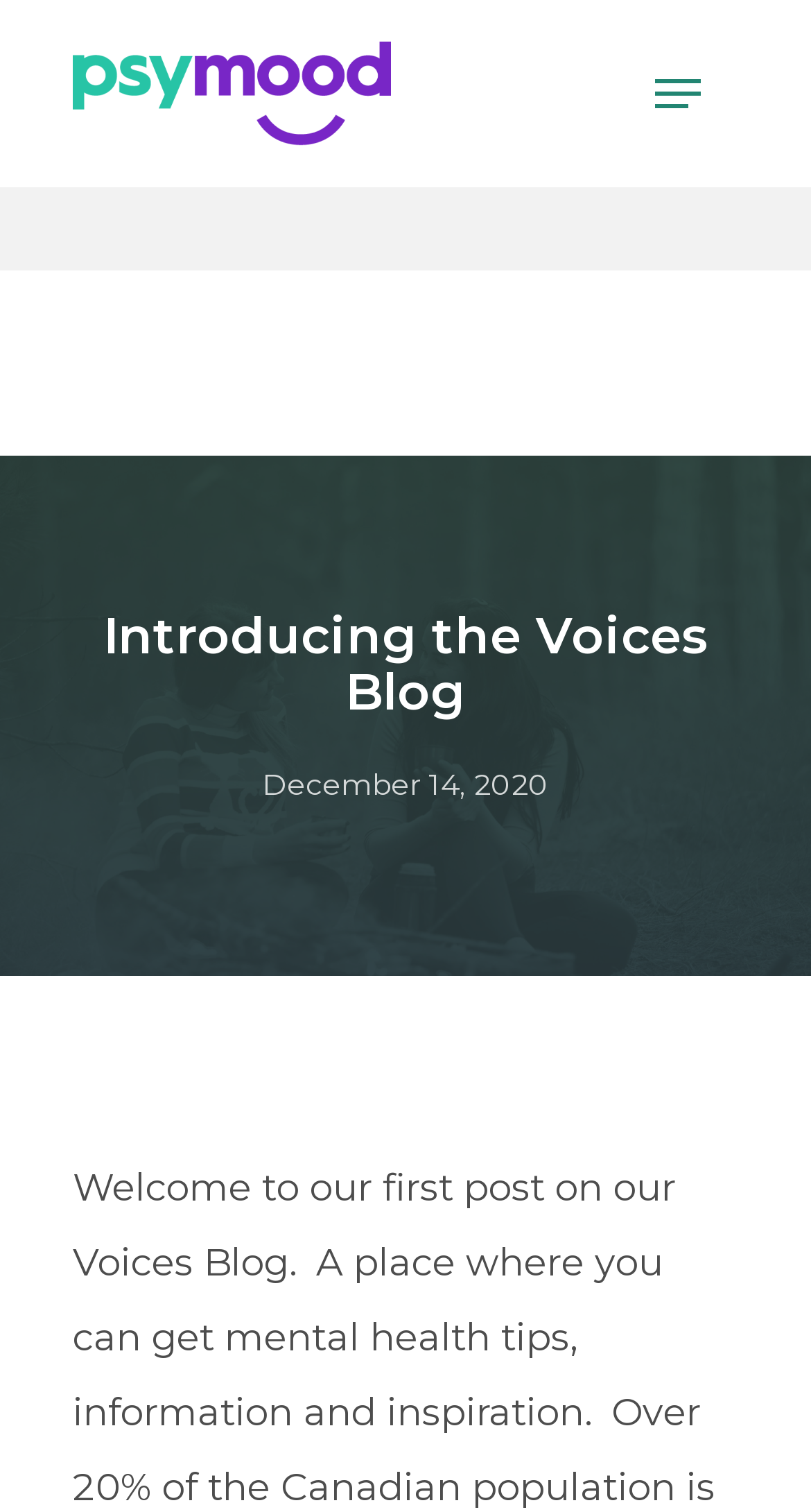Elaborate on the different components and information displayed on the webpage.

The webpage is a blog introduction page, titled "Introducing the Voices Blog - PsyMood - A Place for Info". At the top left, there is a logo image of "PsyMood" with a link to the PsyMood website. Next to the logo, there is a navigation menu link that can be expanded. 

Below the logo and navigation menu, there is a heading that reads "Introducing the Voices Blog". Underneath the heading, there is a date "December 14, 2020". 

On the right side of the page, there are several links categorized into two sections. The first section has links to "Individuals", "Specialists", "Business", and "About Us". The second section has links to "Resources", "Blog", "In Crisis", "UMind", "Contact", and "Sign In". Additionally, there are two more links, "Enterprise Plans" and "Workshops", which are placed at the bottom right of the page.